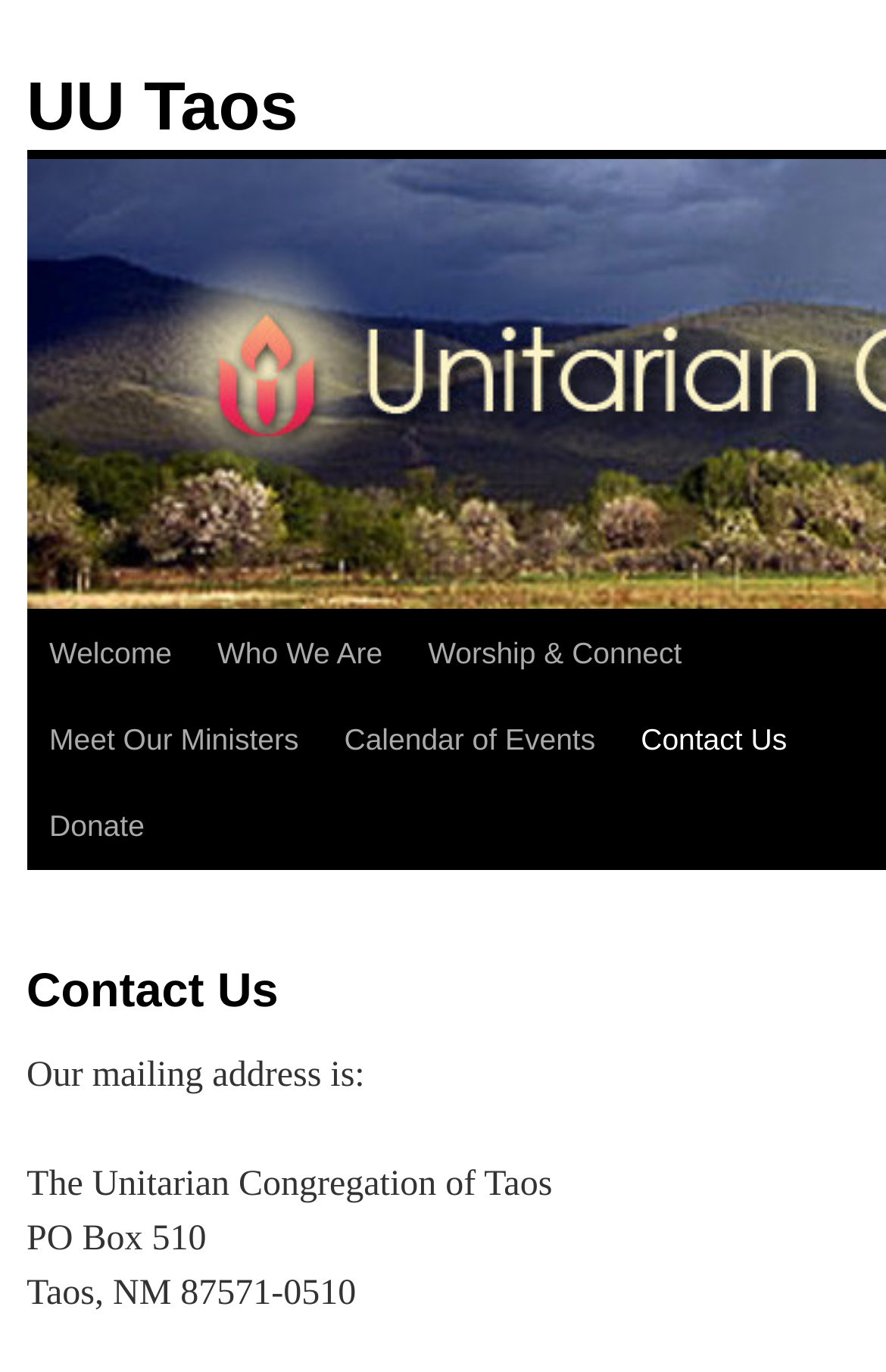Use a single word or phrase to answer this question: 
What is the zip code of the congregation's mailing address?

87571-0510